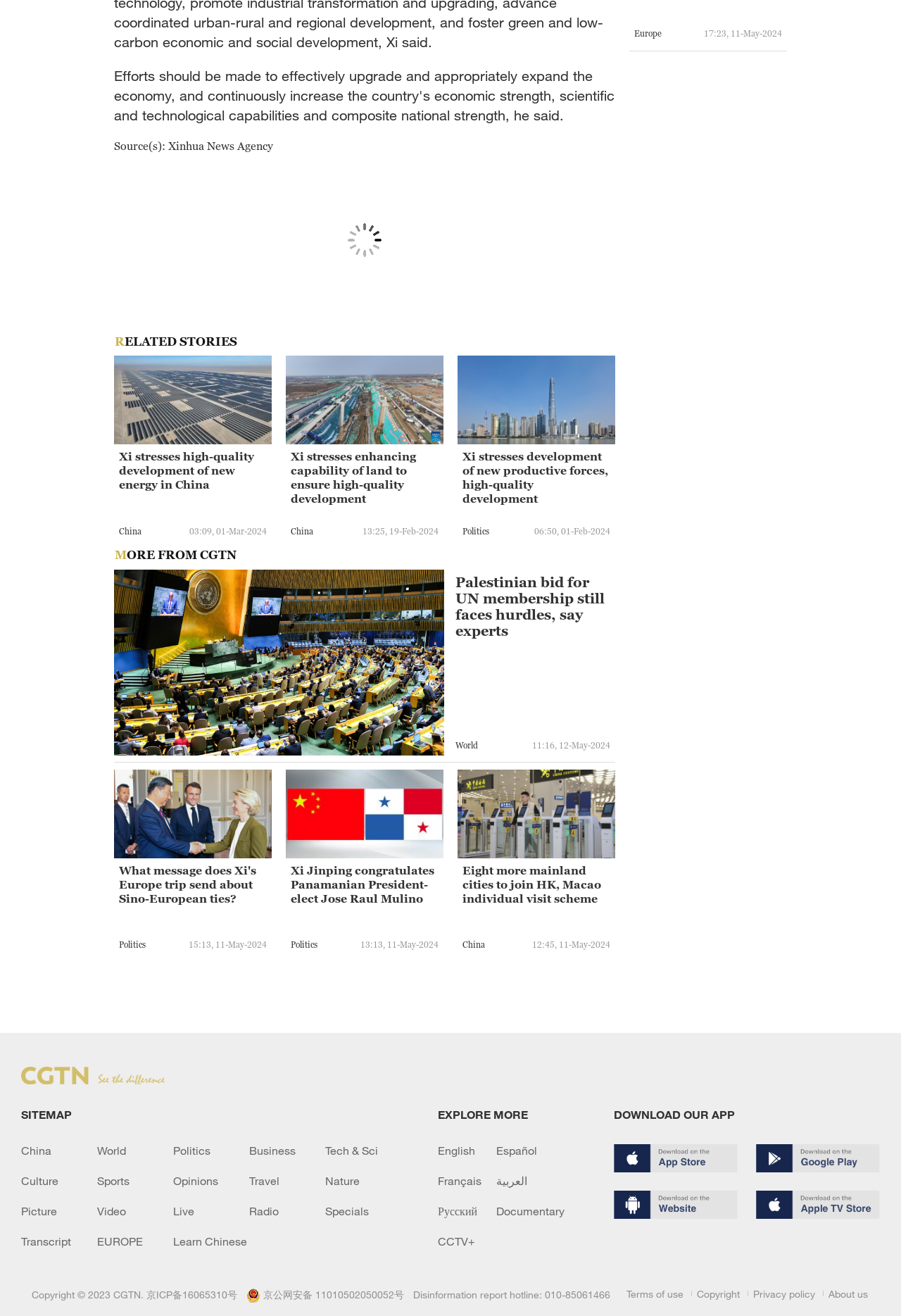What is the purpose of the links at the bottom of the webpage?
Based on the image content, provide your answer in one word or a short phrase.

To navigate to other sections of the website